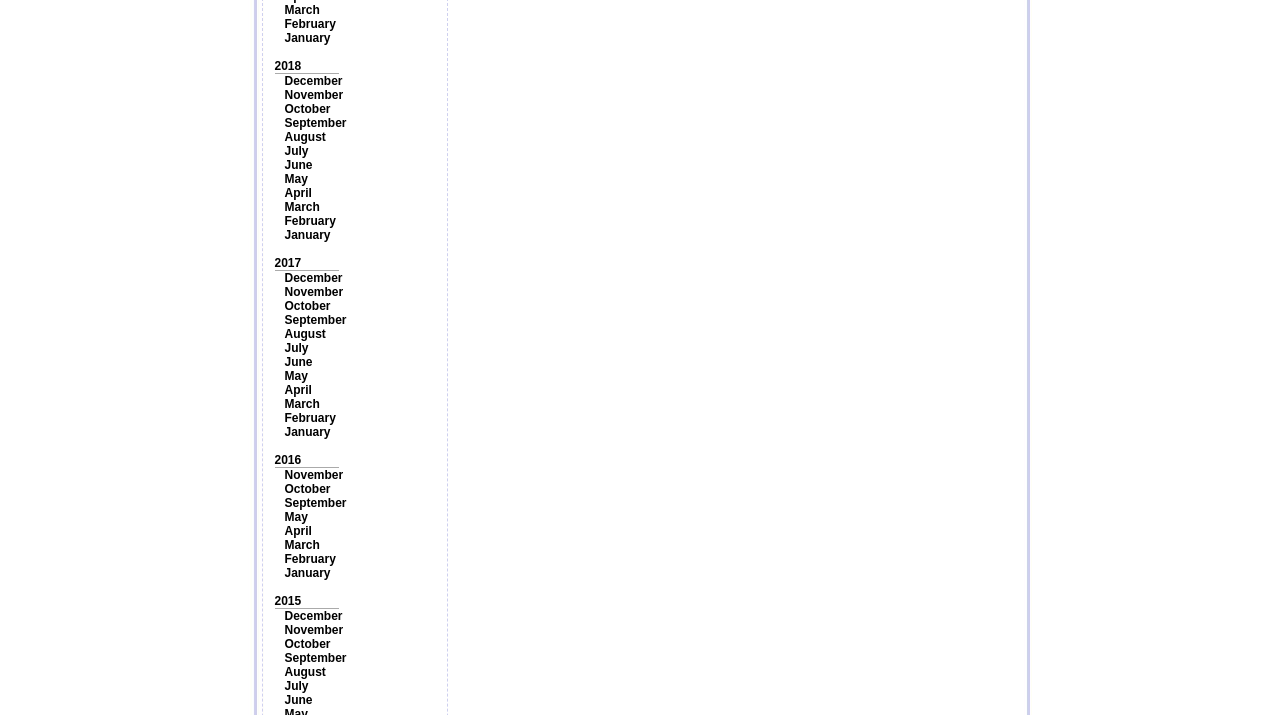What is the month listed above September 2017?
Use the image to give a comprehensive and detailed response to the question.

By examining the links on the webpage, I found that the month listed above September 2017 is August, which has a bounding box coordinate of [0.222, 0.457, 0.255, 0.477].